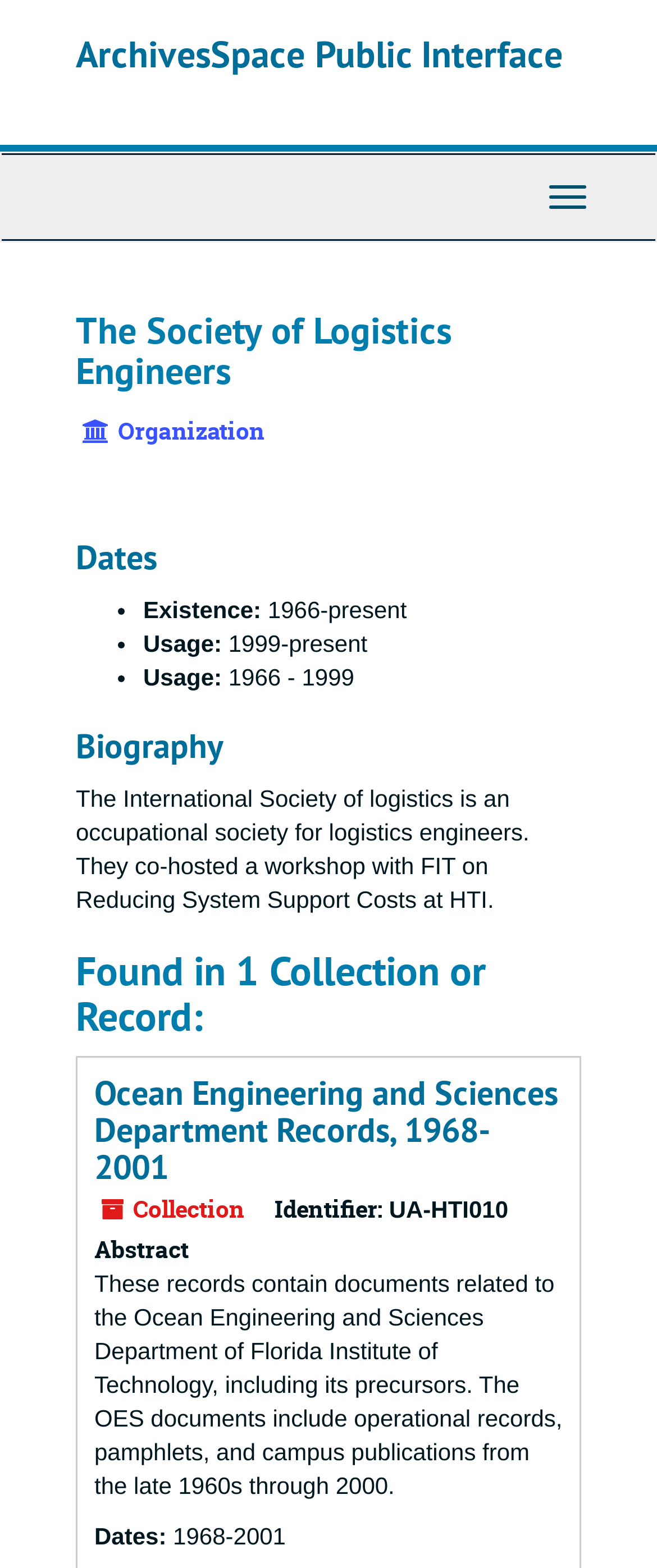Your task is to extract the text of the main heading from the webpage.

ArchivesSpace Public Interface